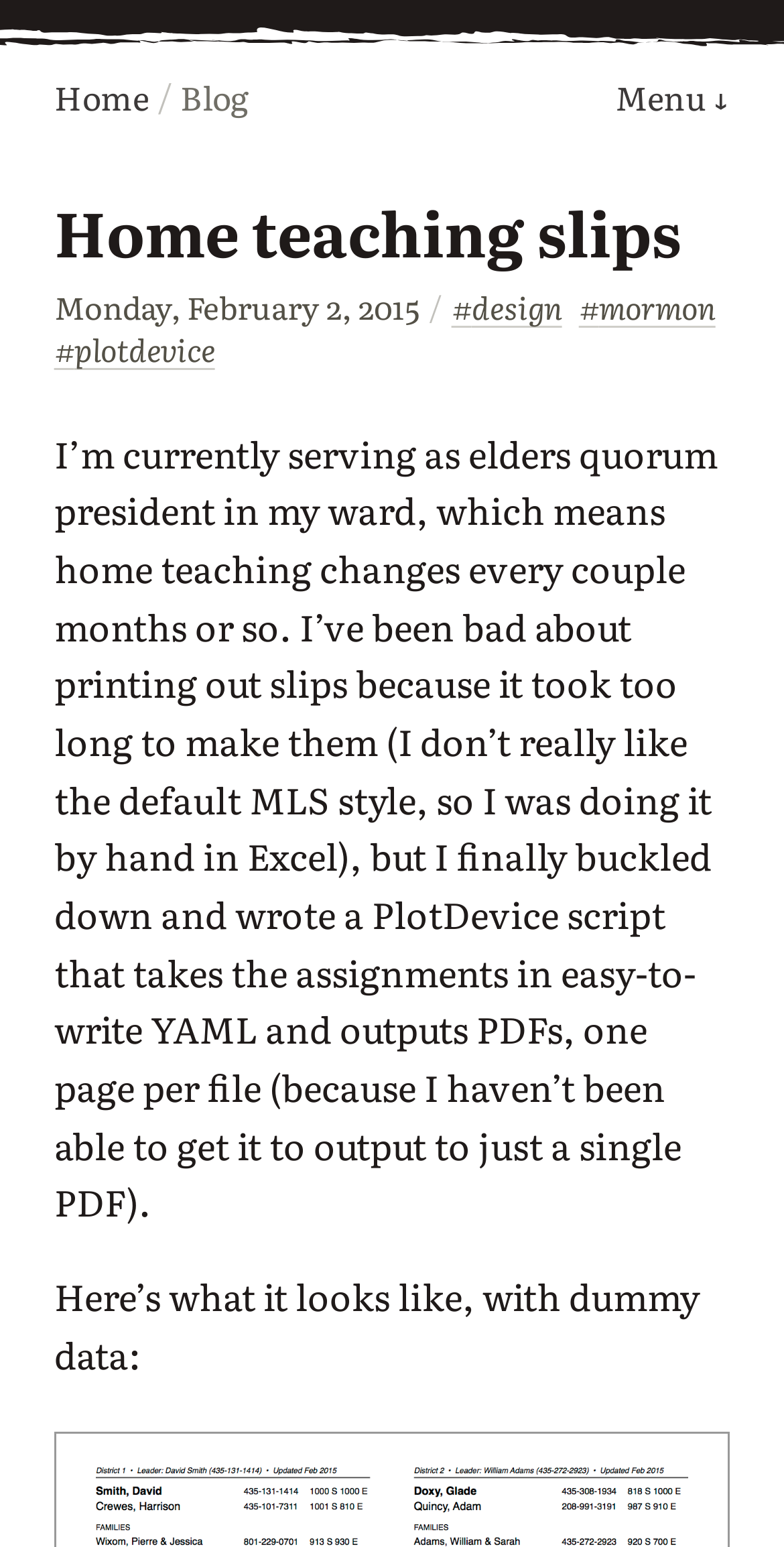What is the date of the blog post?
Refer to the screenshot and answer in one word or phrase.

Monday, February 2, 2015